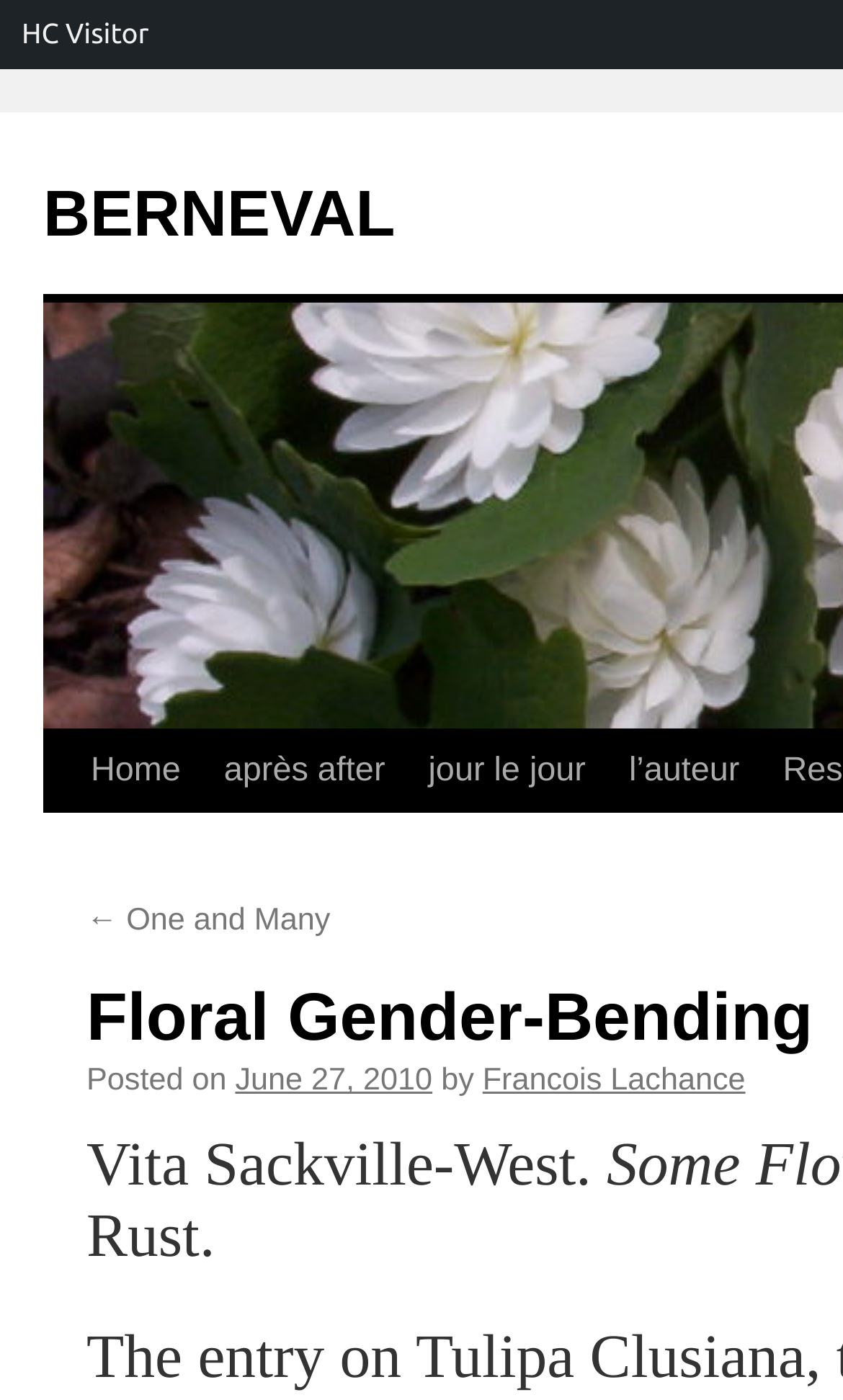Locate the bounding box coordinates of the area that needs to be clicked to fulfill the following instruction: "Check the link One and Many". The coordinates should be in the format of four float numbers between 0 and 1, namely [left, top, right, bottom].

[0.103, 0.645, 0.392, 0.67]